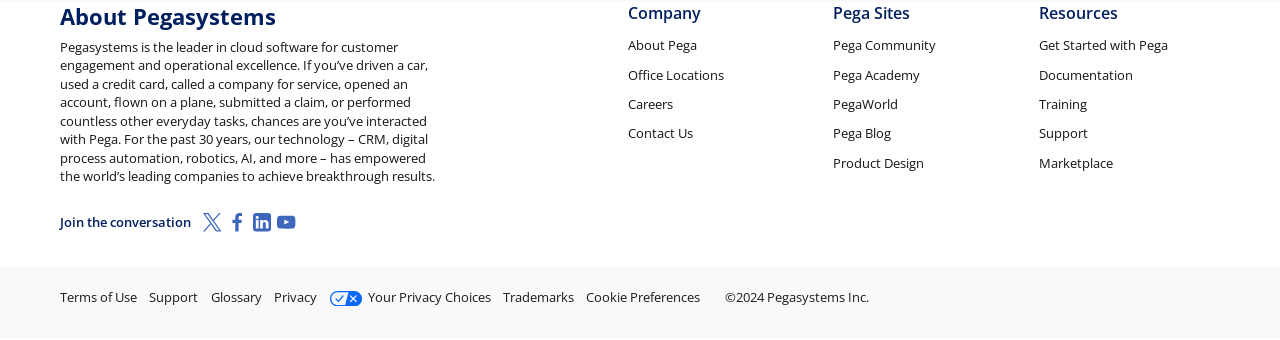Please determine the bounding box coordinates of the element's region to click in order to carry out the following instruction: "Click on About Pega". The coordinates should be four float numbers between 0 and 1, i.e., [left, top, right, bottom].

[0.49, 0.107, 0.549, 0.161]